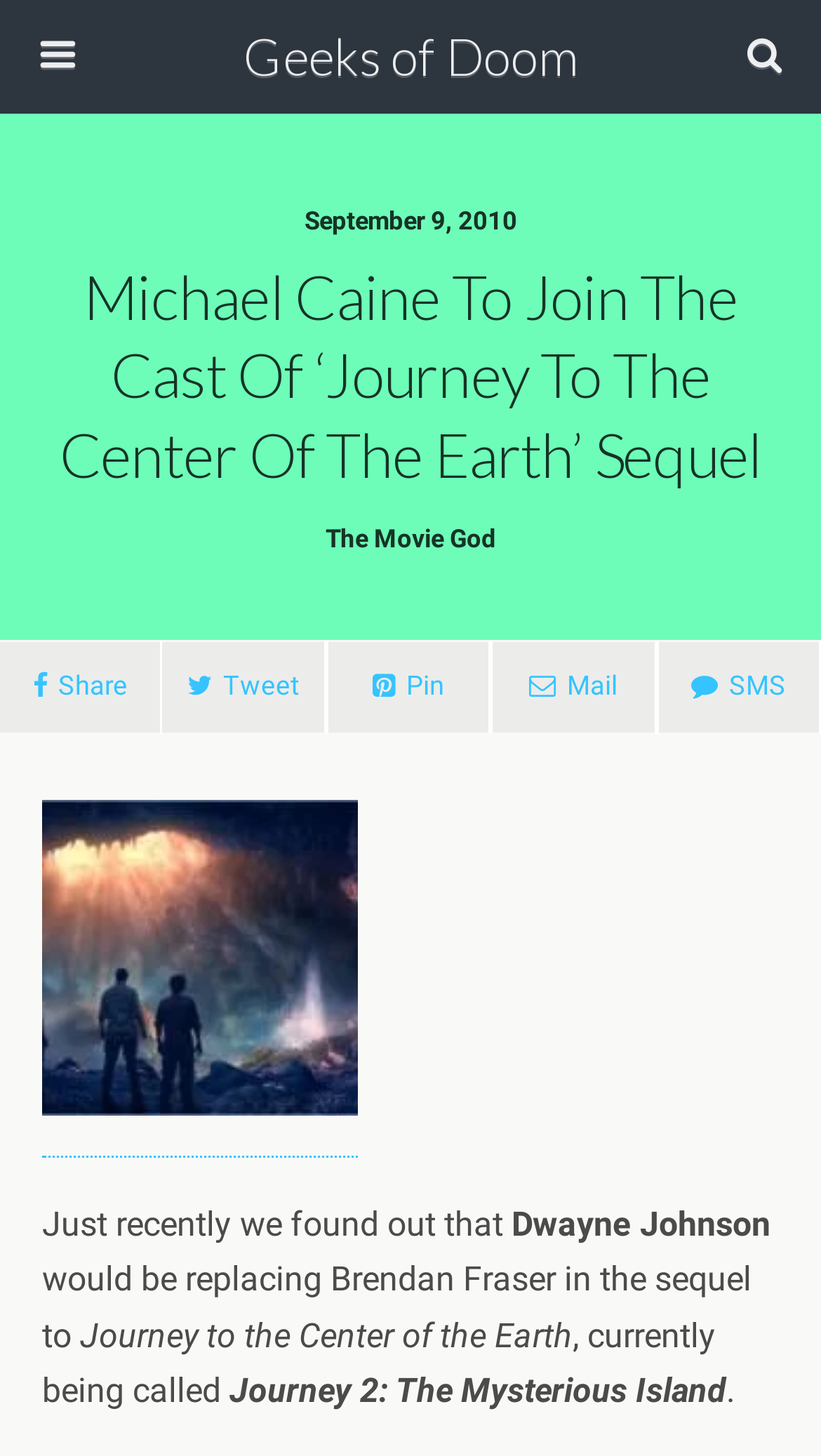Determine the webpage's heading and output its text content.

Michael Caine To Join The Cast Of ‘Journey To The Center Of The Earth’ Sequel